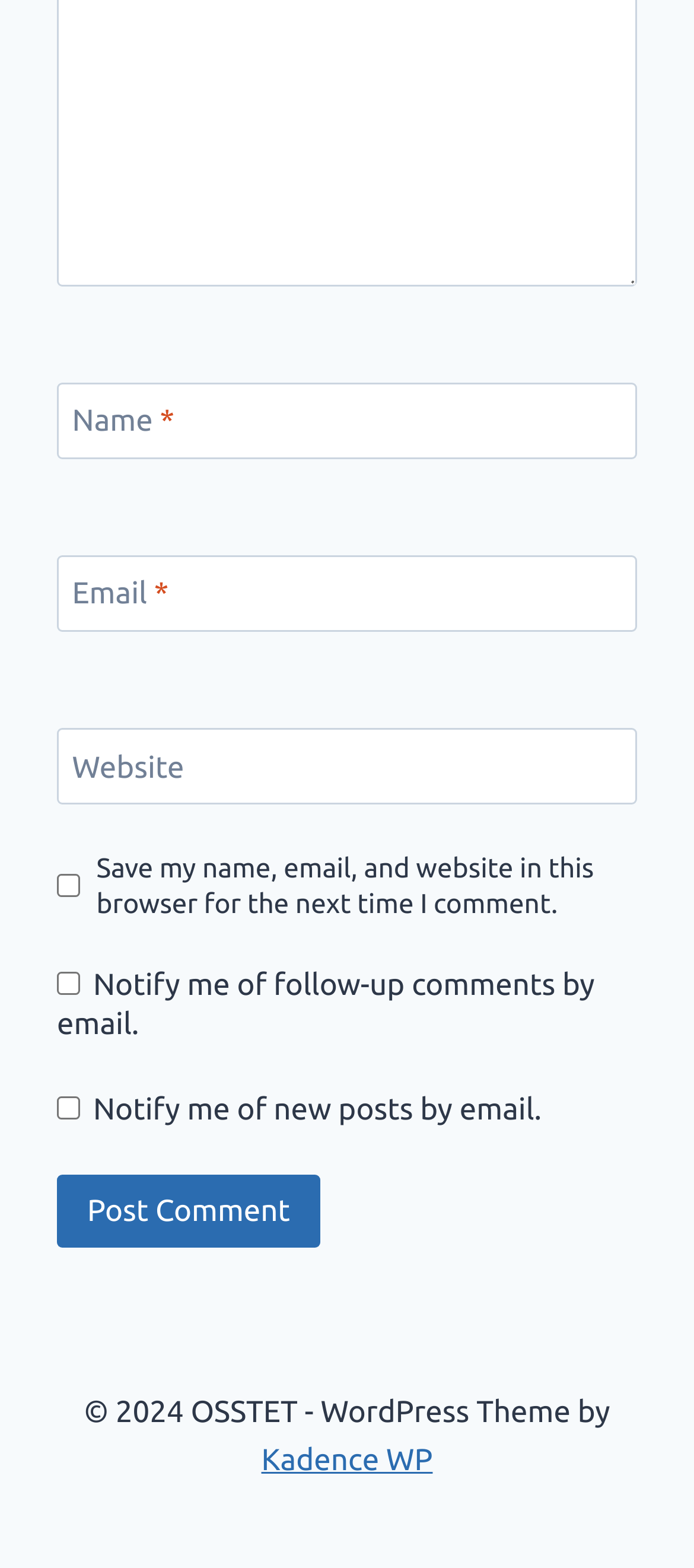Please identify the bounding box coordinates of where to click in order to follow the instruction: "Enter your name".

[0.082, 0.244, 0.918, 0.293]